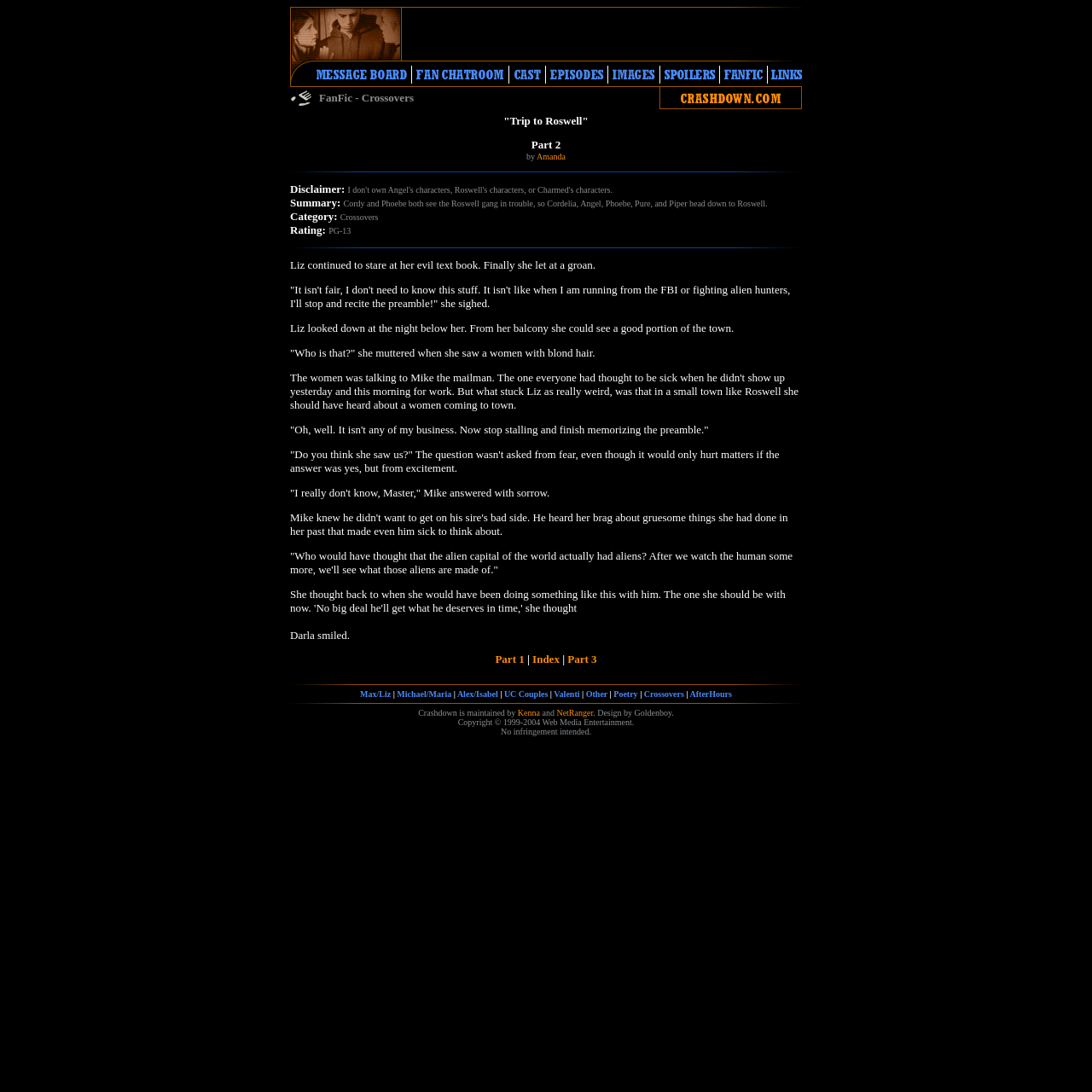Who is the author of this story?
Please ensure your answer is as detailed and informative as possible.

I found the author's name by looking at the link element with the text 'Amanda' which is located in the LayoutTableCell element with the content 'Part 2 by Amanda'.